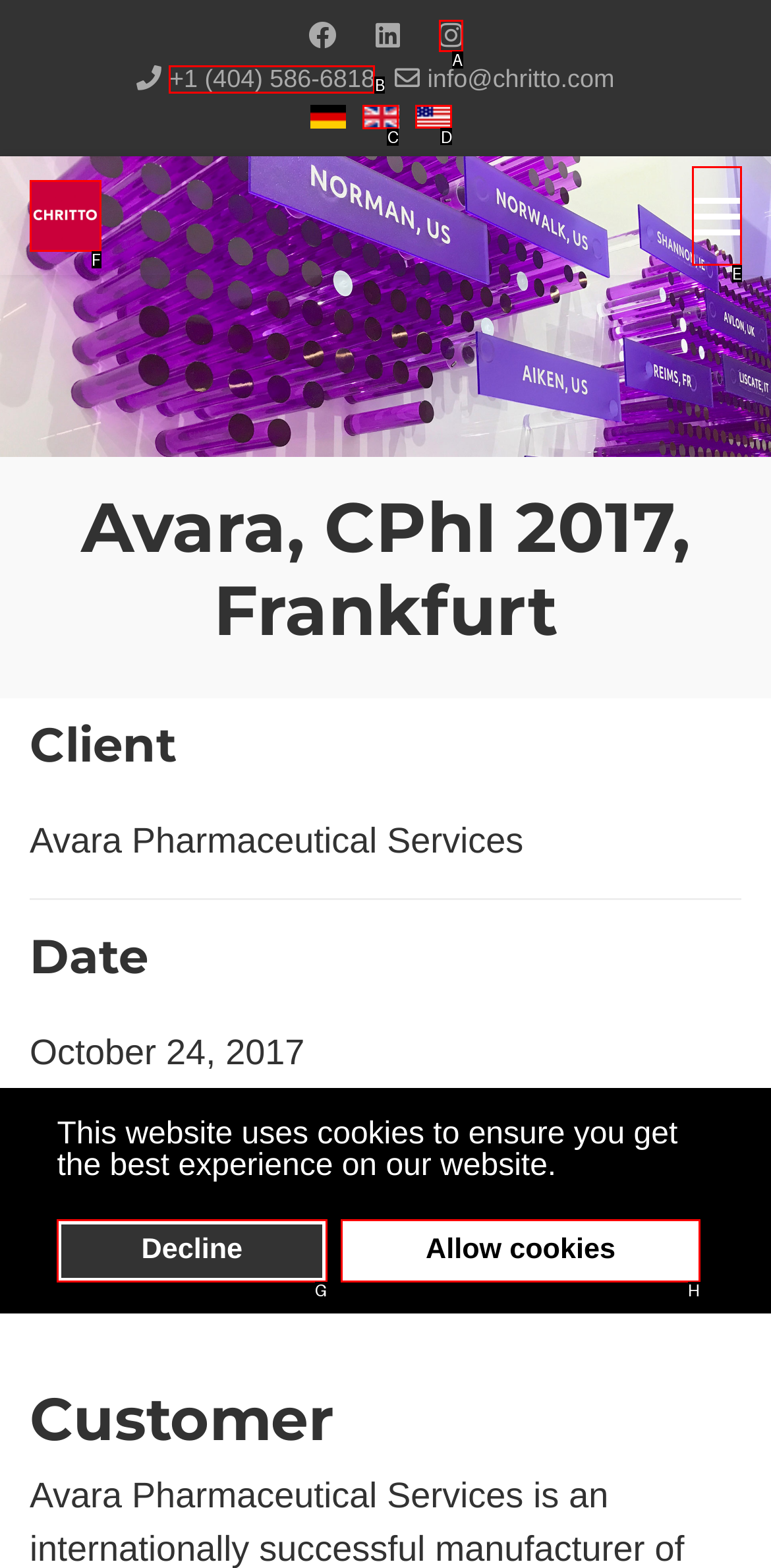Indicate the HTML element to be clicked to accomplish this task: View CHRITTO Exhibit Trade Show Booth Construction Respond using the letter of the correct option.

D